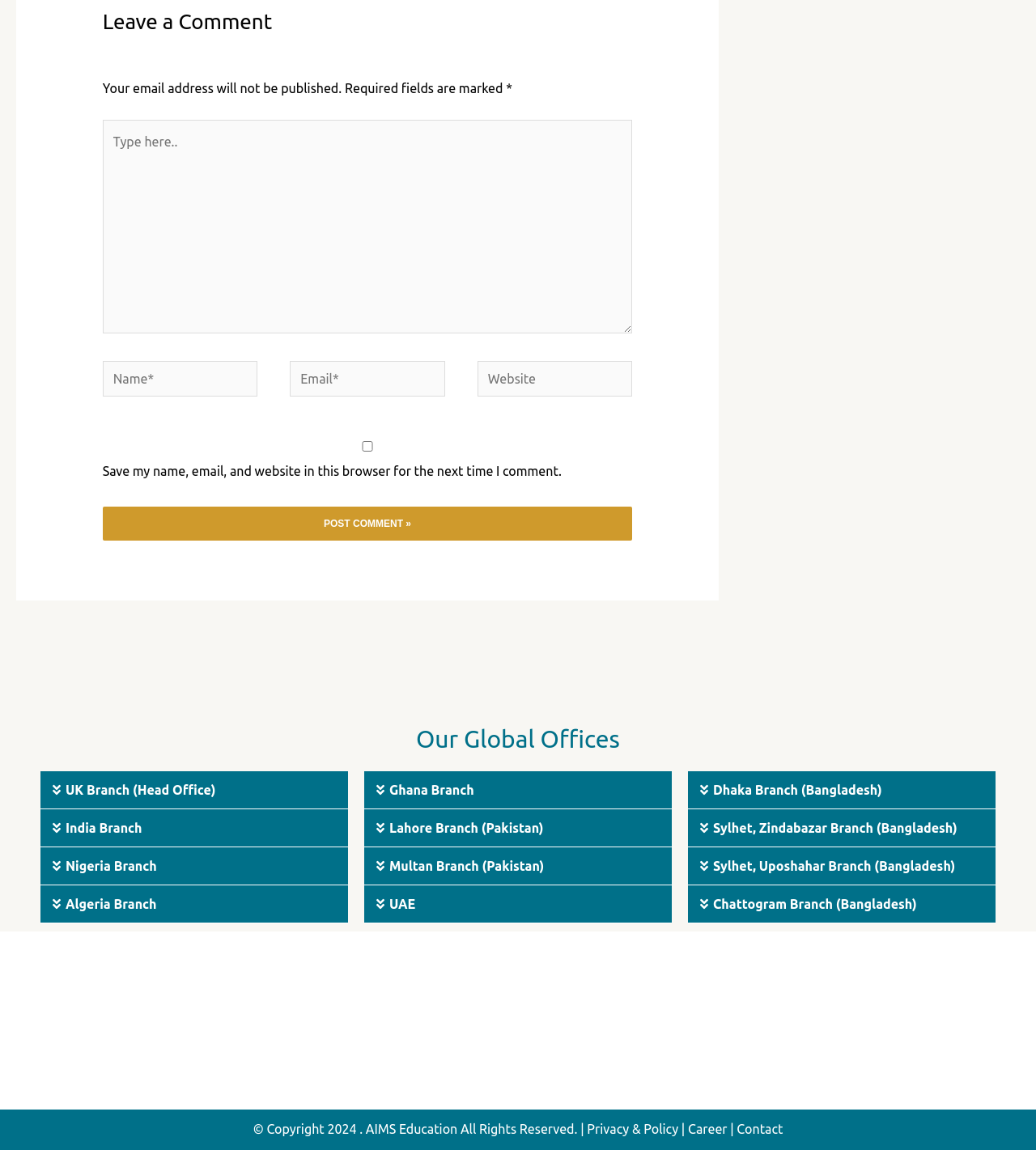Predict the bounding box of the UI element that fits this description: "UAE".

[0.352, 0.77, 0.648, 0.803]